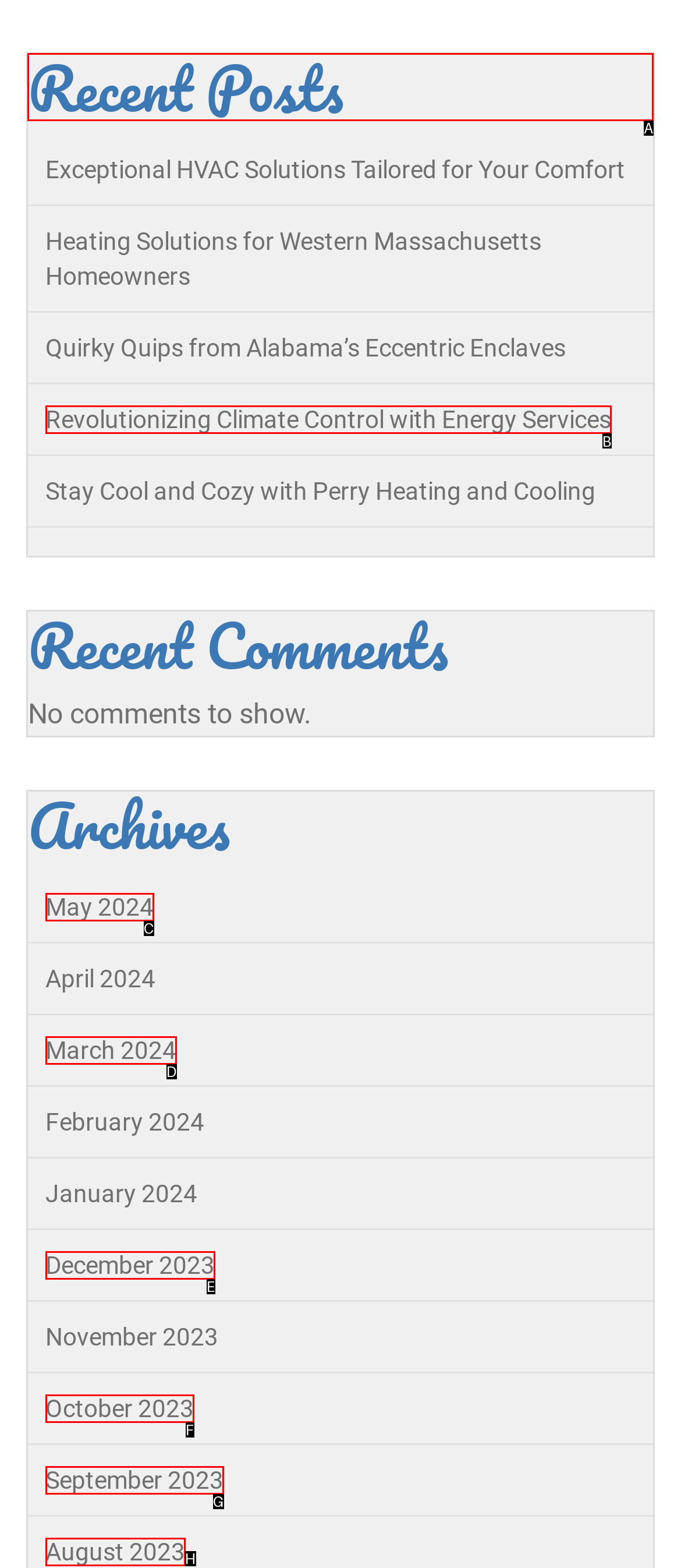Tell me the correct option to click for this task: View recent posts
Write down the option's letter from the given choices.

A